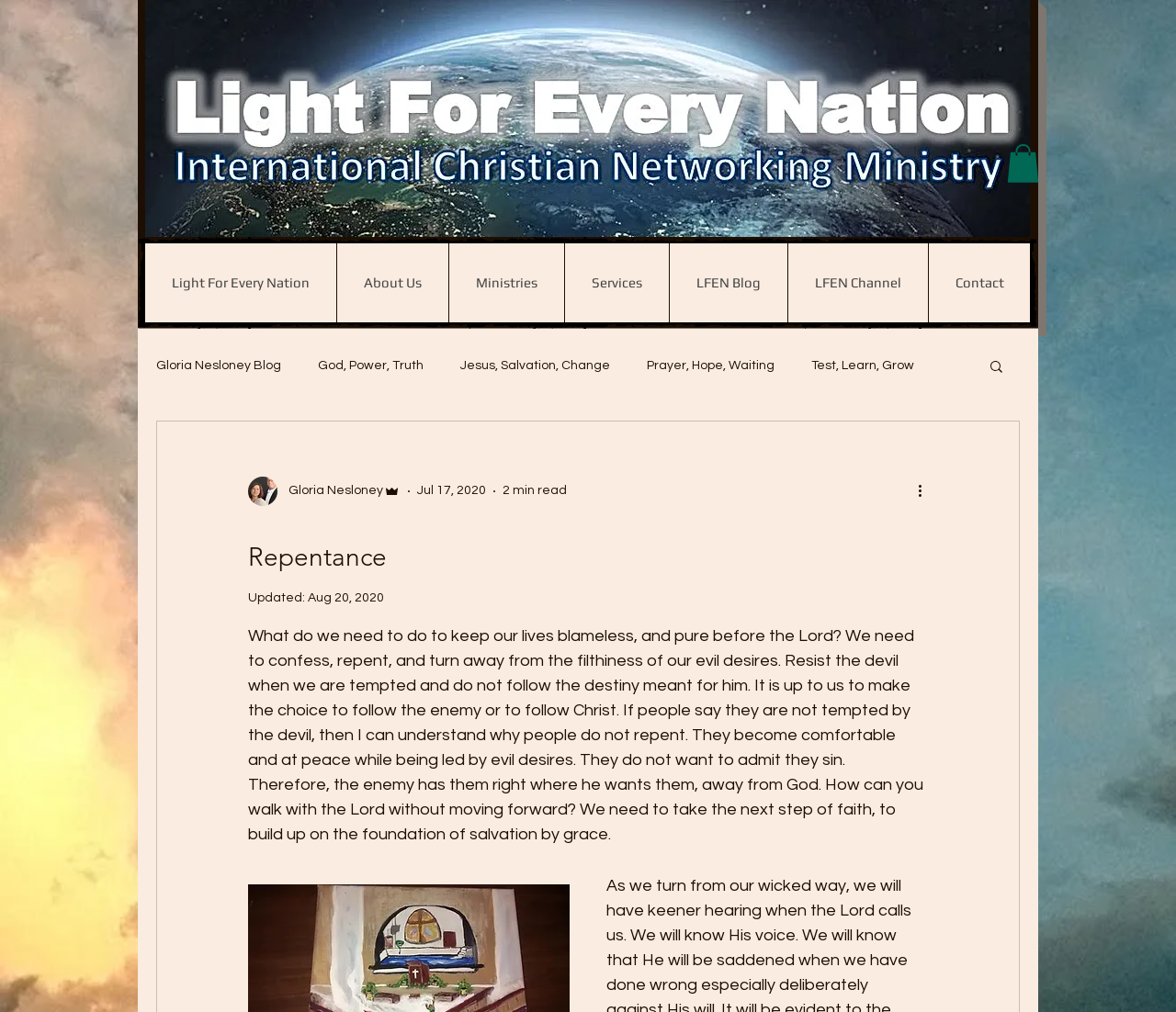Who is the author of the blog post?
Please use the image to provide a one-word or short phrase answer.

Gloria Nesloney